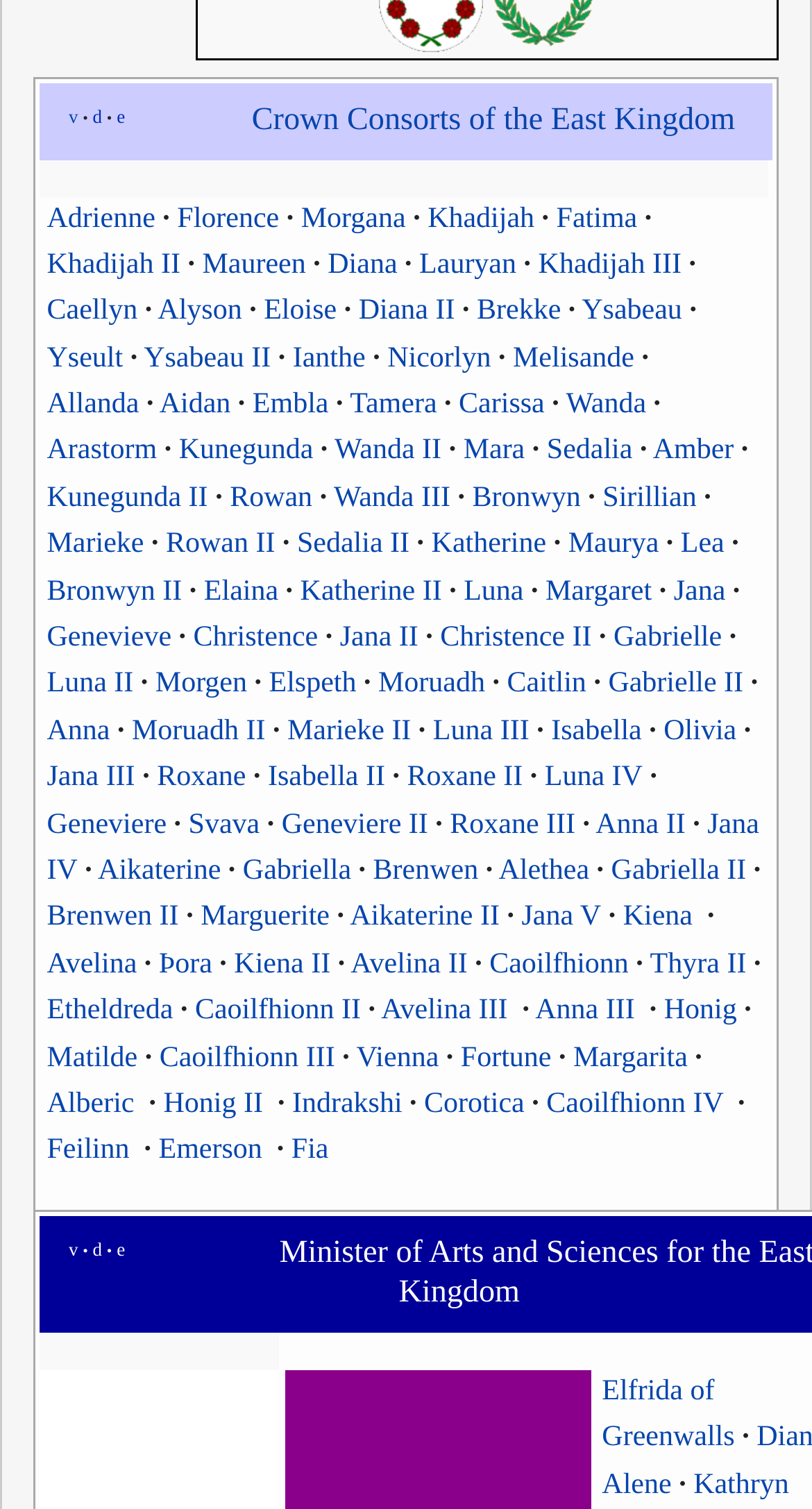Highlight the bounding box coordinates of the element you need to click to perform the following instruction: "View Adrienne."

[0.058, 0.135, 0.191, 0.155]